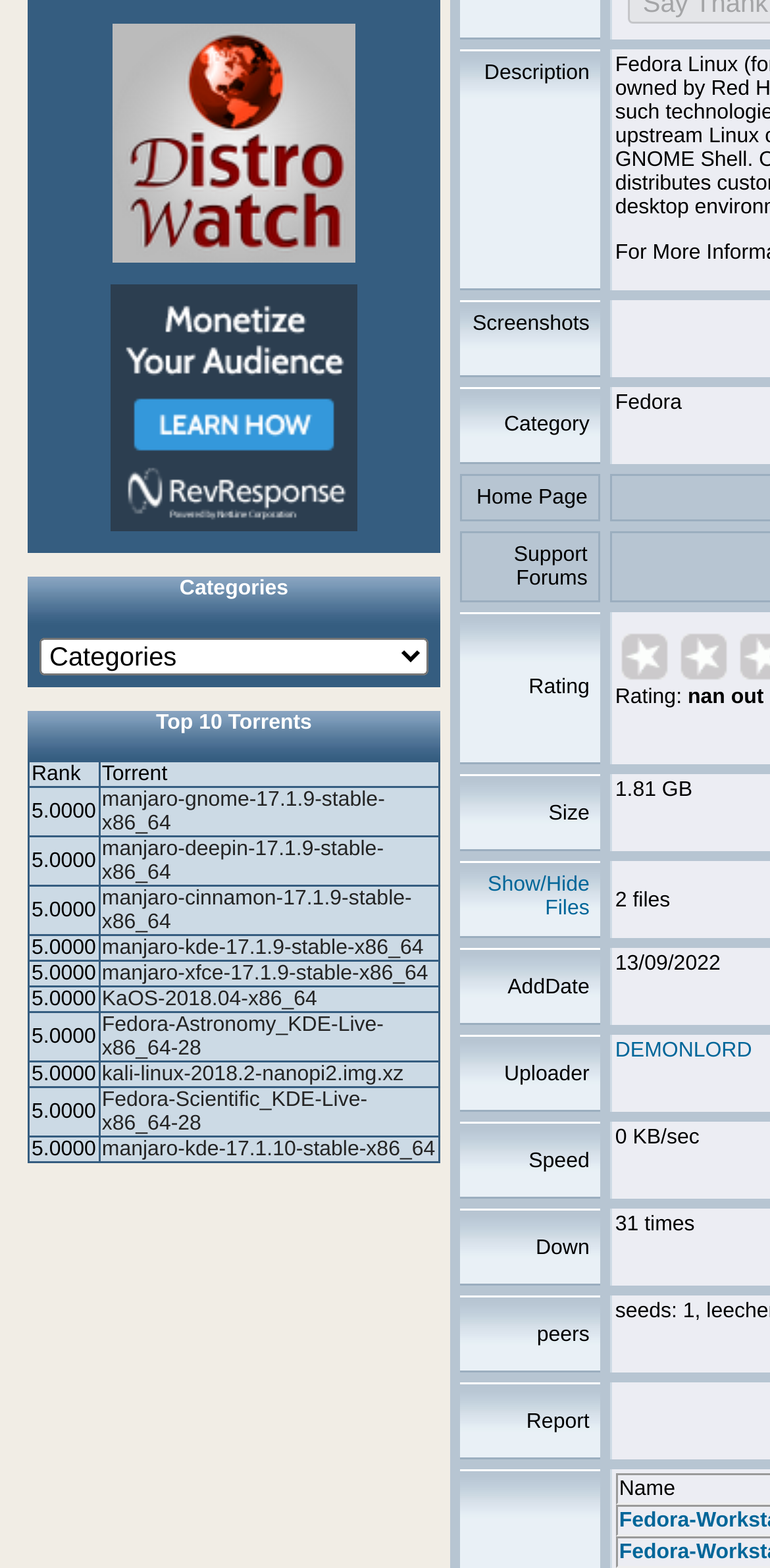Examine the screenshot and answer the question in as much detail as possible: What is the category of the first torrent?

I looked at the table and found that the category column is not populated for the first torrent, so I couldn't determine its category.